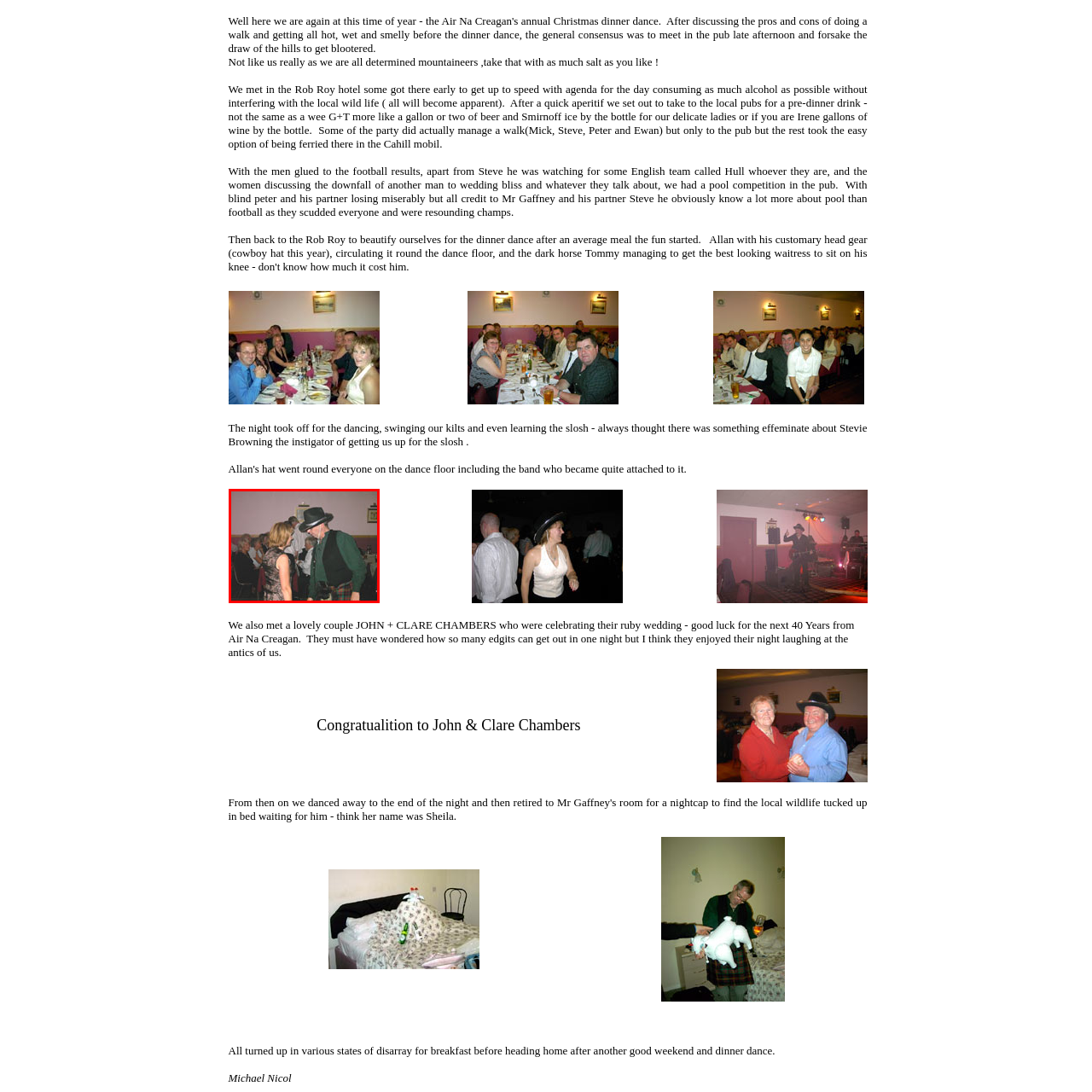Offer an in-depth caption for the image content enclosed by the red border.

In a lively setting reminiscent of a country and western theme night, this image captures a moment between two individuals engaging in a playful interaction. The man, dressed in a cowboy hat, a dark vest, and a kilt, exudes a spirited charm as he leans slightly towards a woman in a stylish black dress. Their expressions suggest a playful banter, adding to the festive atmosphere. In the background, several guests can be seen enjoying the evening, showcasing a blend of elegance and casual relaxation, as the event unfolds around them. This scene encapsulates a night filled with laughter, dance, and camaraderie.